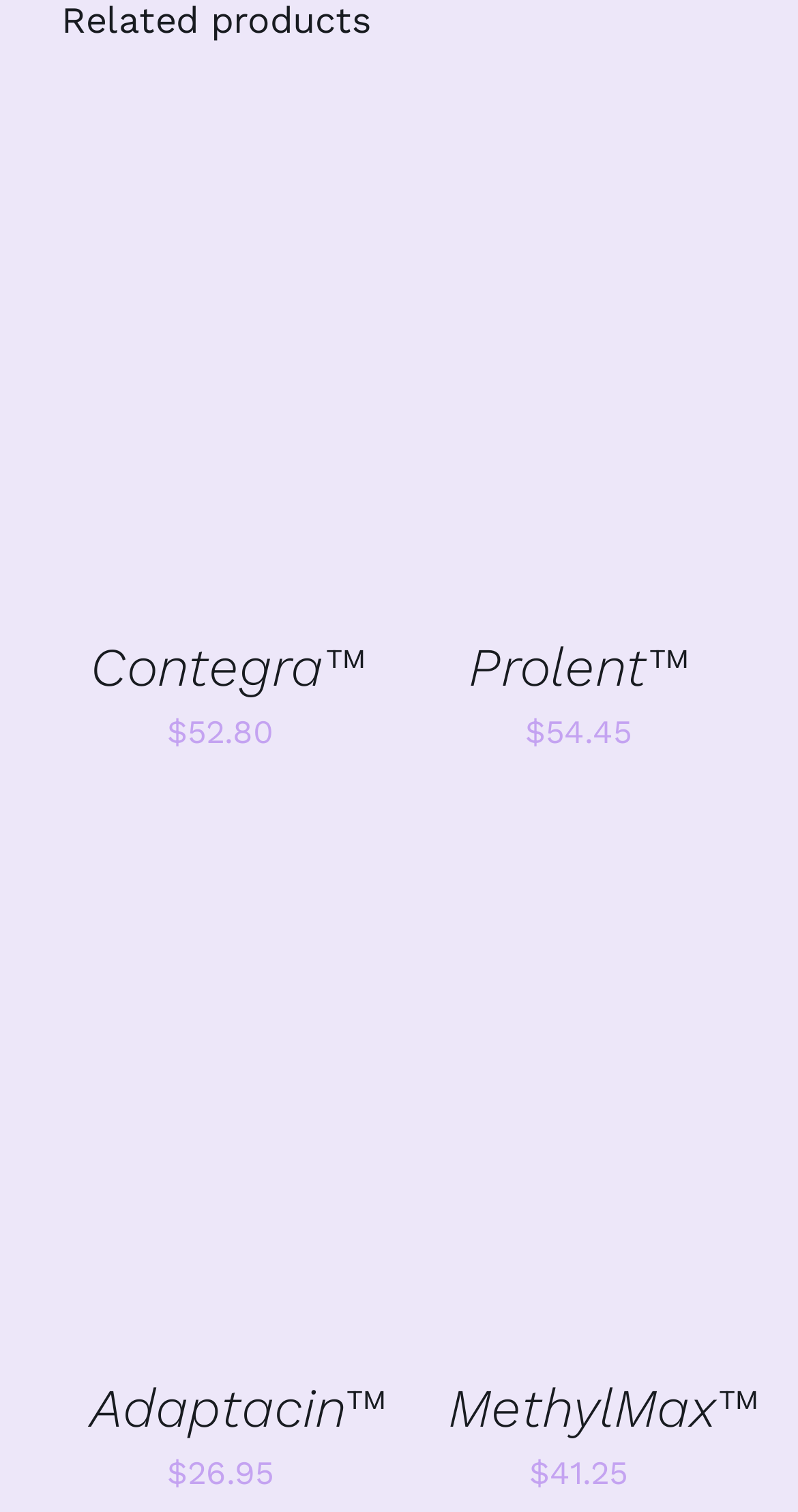Please identify the bounding box coordinates of the clickable element to fulfill the following instruction: "View details of Prolent™". The coordinates should be four float numbers between 0 and 1, i.e., [left, top, right, bottom].

[0.571, 0.254, 0.721, 0.281]